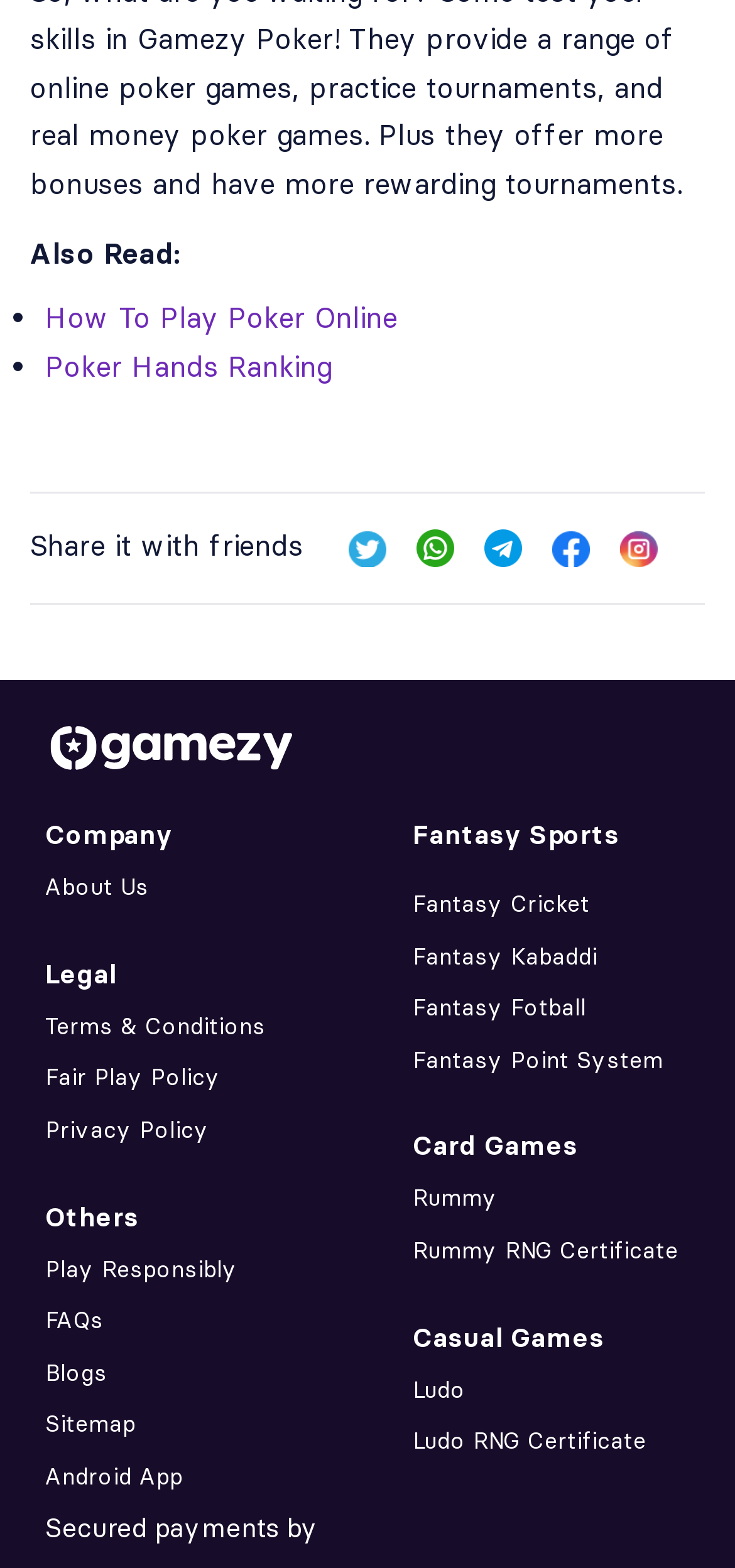Locate the bounding box coordinates of the clickable area needed to fulfill the instruction: "Click on 'How To Play Poker Online'".

[0.062, 0.191, 0.541, 0.213]